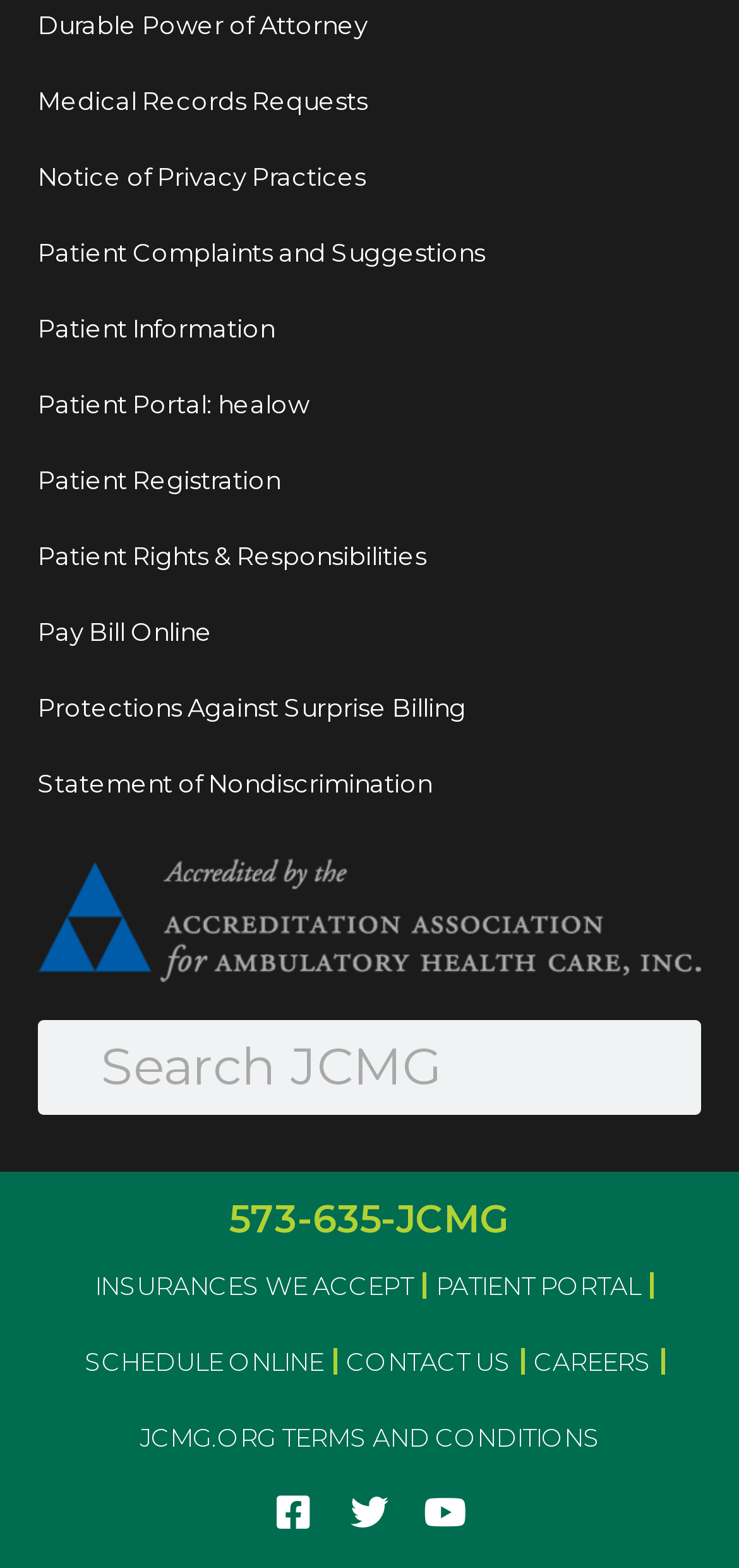Answer this question in one word or a short phrase: What is the search box labeled as?

Search